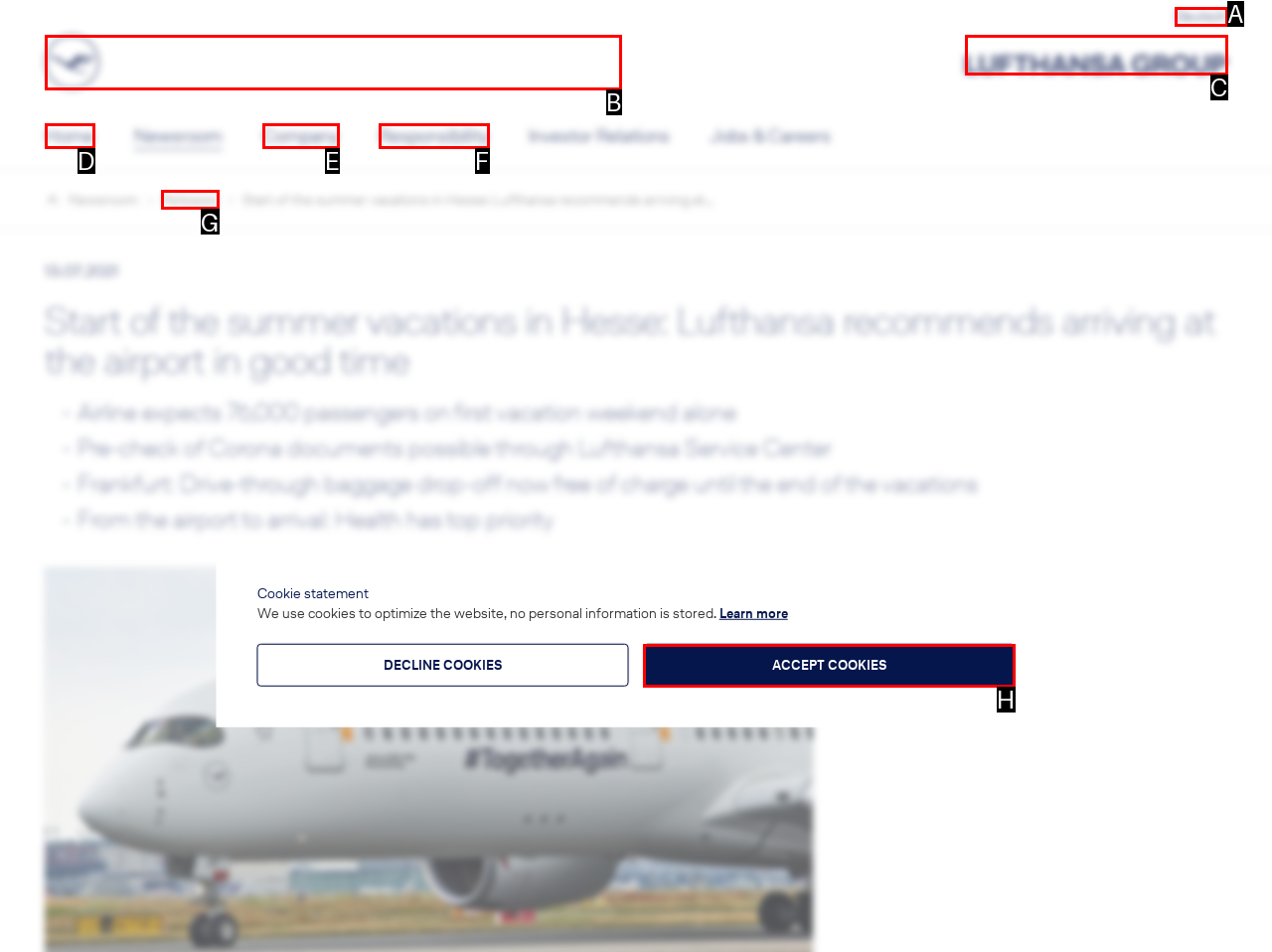Which option should be clicked to execute the task: Get a FREE Mesothelioma Packet?
Reply with the letter of the chosen option.

None